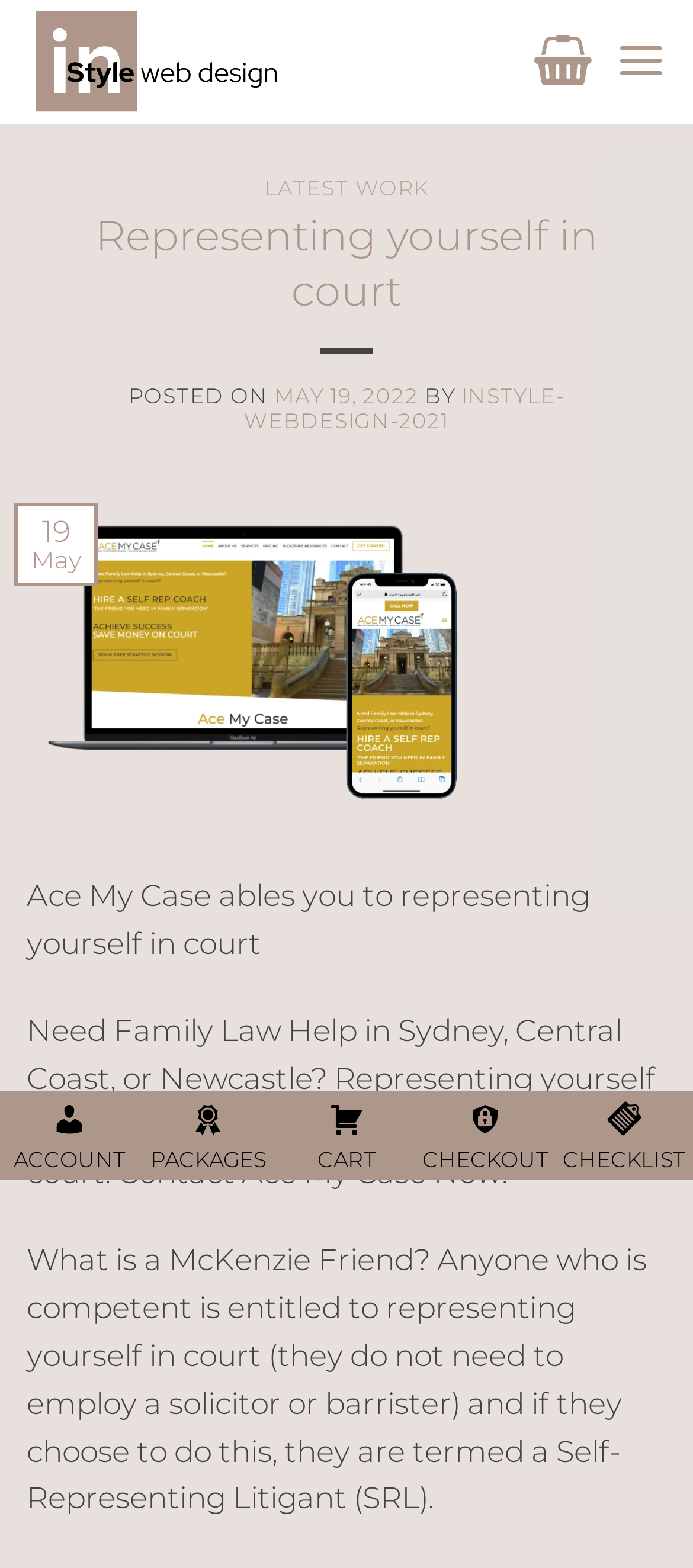Find the bounding box coordinates corresponding to the UI element with the description: "title="Cart"". The coordinates should be formatted as [left, top, right, bottom], with values as floats between 0 and 1.

[0.771, 0.009, 0.853, 0.07]